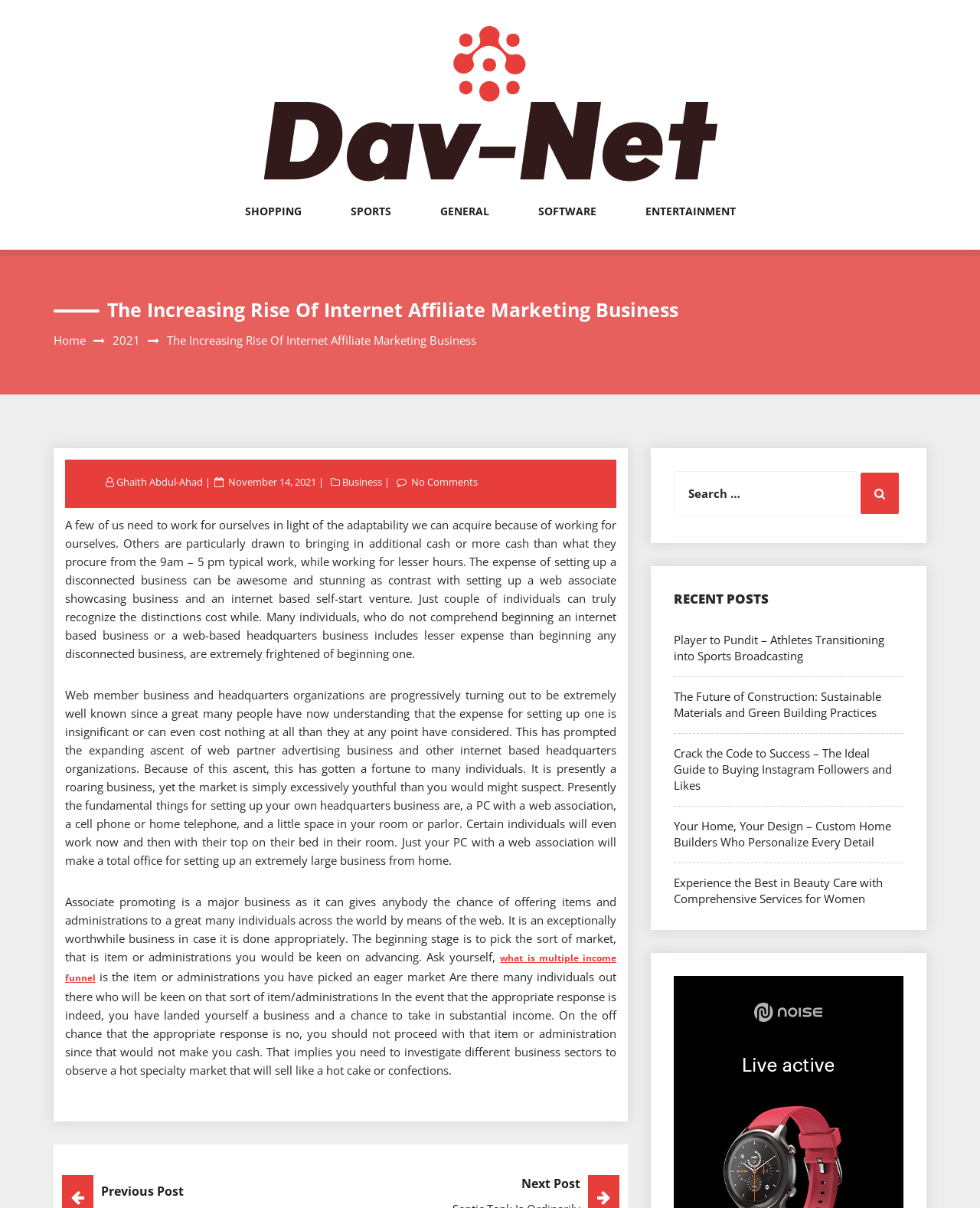Respond to the question below with a single word or phrase: What is the purpose of the search box?

To search for content on the webpage